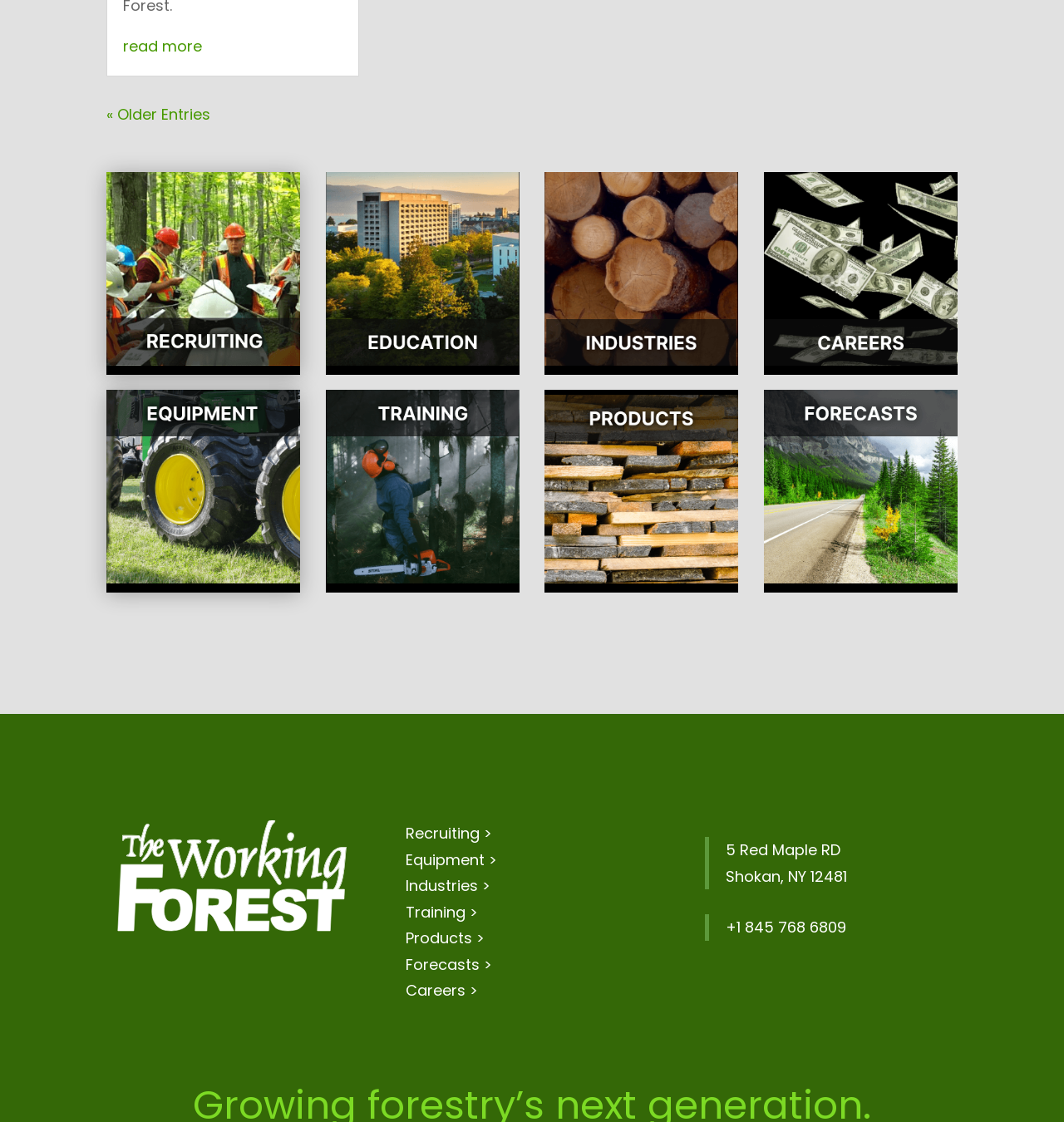Determine the bounding box coordinates for the element that should be clicked to follow this instruction: "click read more". The coordinates should be given as four float numbers between 0 and 1, in the format [left, top, right, bottom].

[0.116, 0.032, 0.19, 0.05]